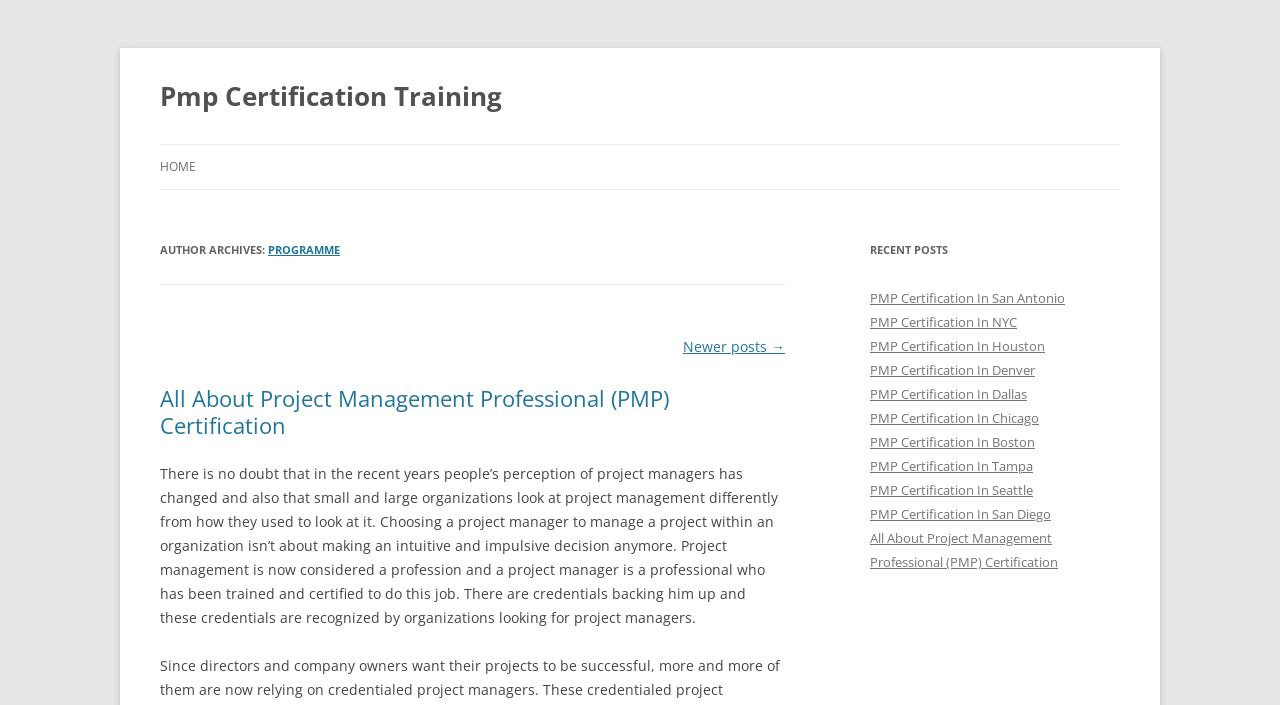Please specify the bounding box coordinates of the region to click in order to perform the following instruction: "View PMP Certification In San Antonio".

[0.68, 0.41, 0.832, 0.436]